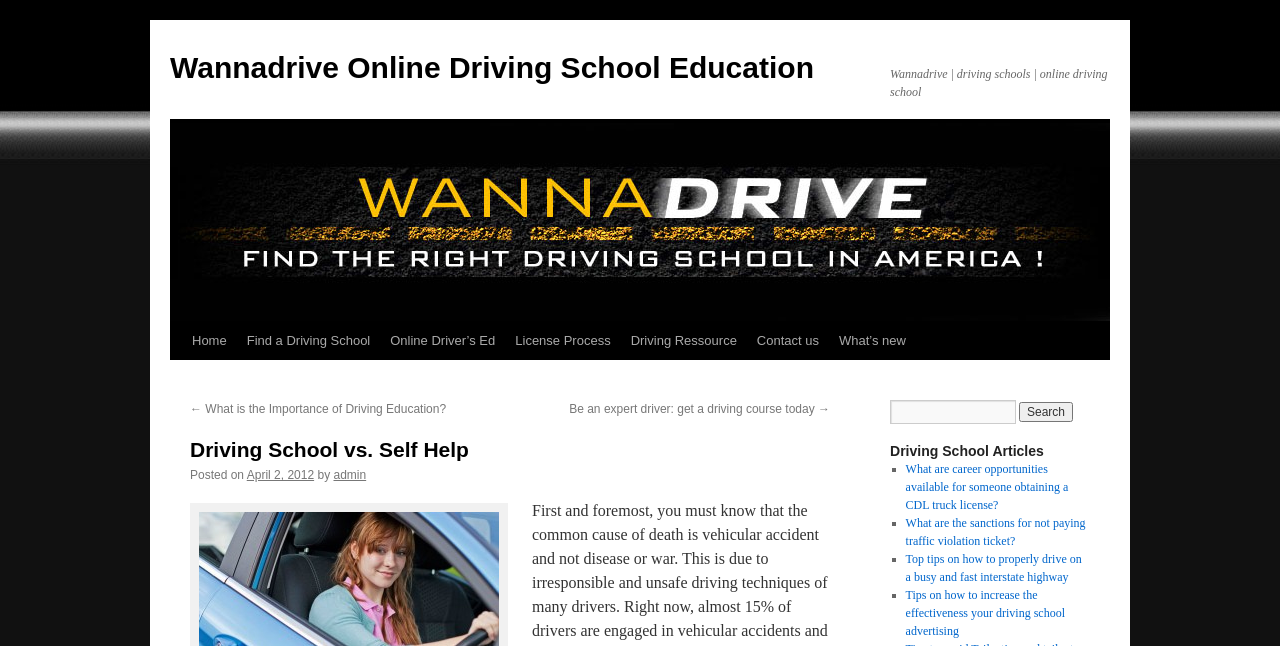Answer with a single word or phrase: 
What is the title of the article?

Driving School vs. Self Help